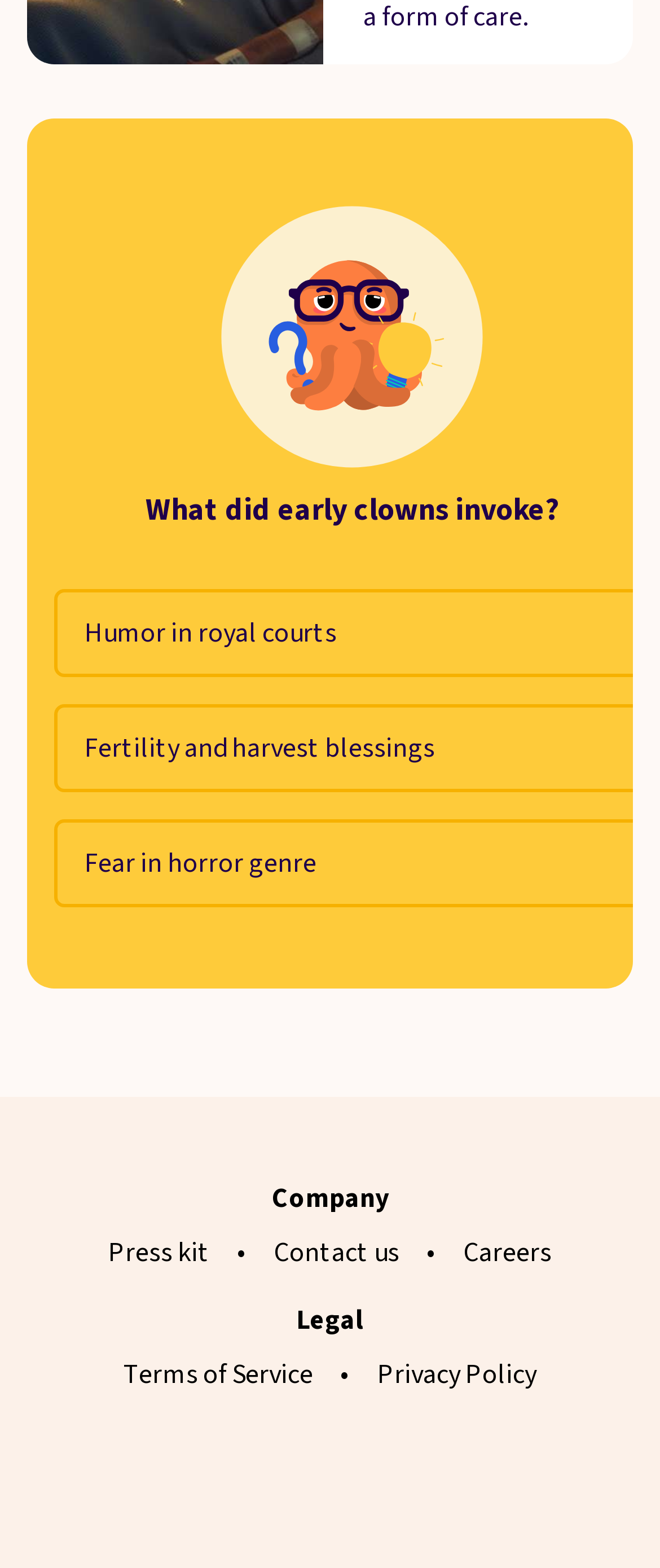Provide a brief response using a word or short phrase to this question:
How many social media links are there?

2